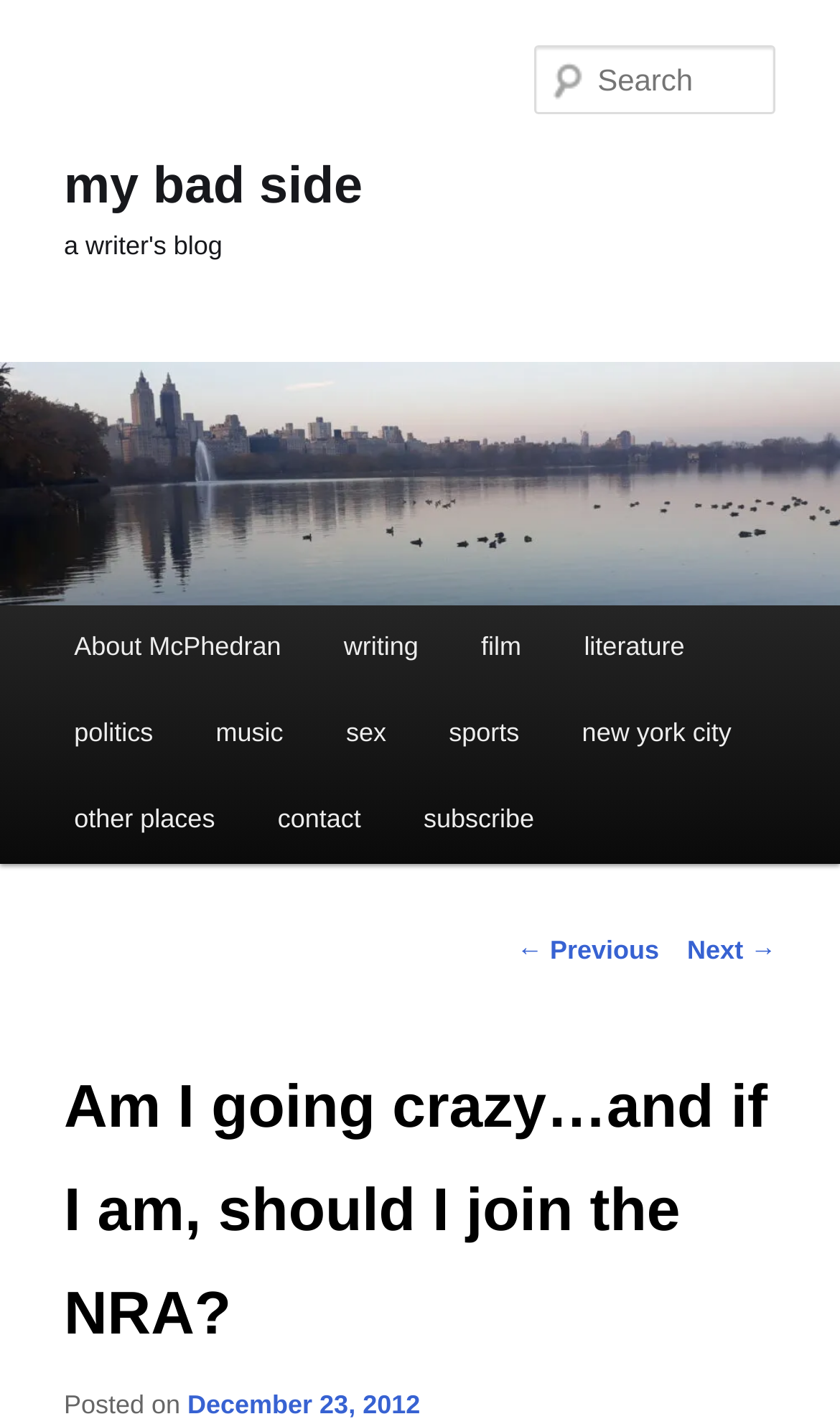Please provide the bounding box coordinates for the element that needs to be clicked to perform the following instruction: "Read the previous post". The coordinates should be given as four float numbers between 0 and 1, i.e., [left, top, right, bottom].

[0.615, 0.659, 0.785, 0.68]